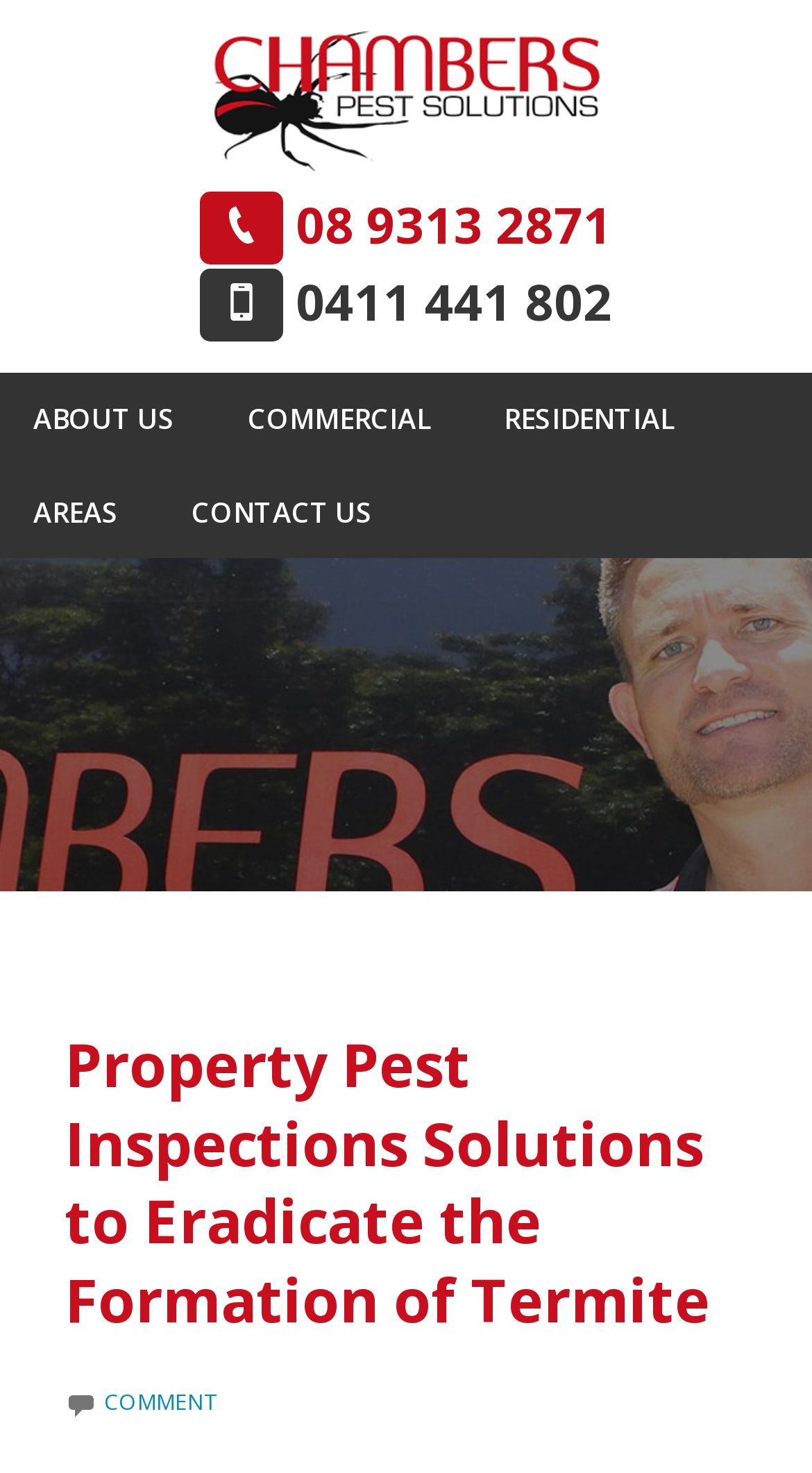Extract the bounding box coordinates for the HTML element that matches this description: "Areas". The coordinates should be four float numbers between 0 and 1, i.e., [left, top, right, bottom].

[0.0, 0.316, 0.187, 0.379]